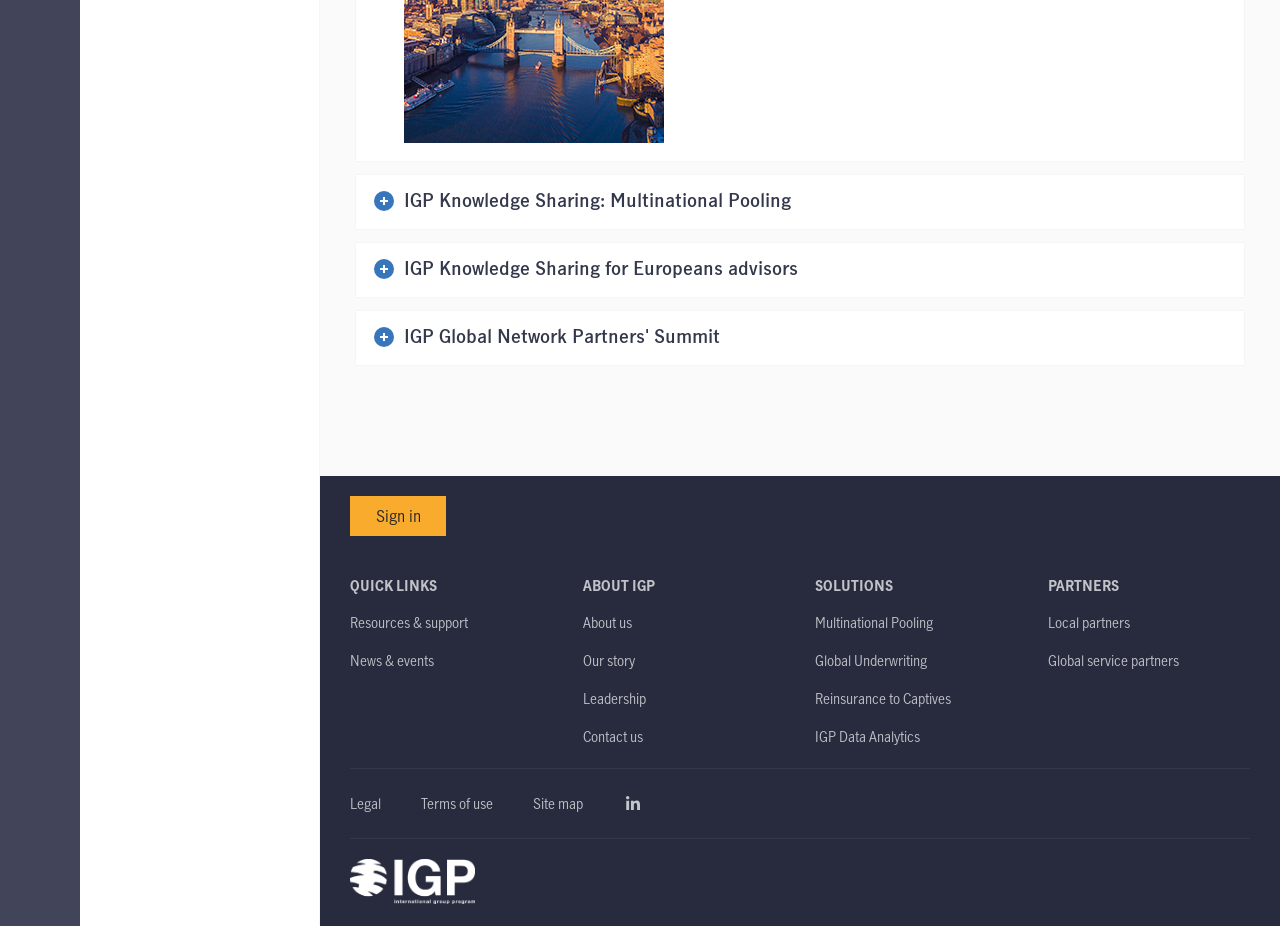Bounding box coordinates should be provided in the format (top-left x, top-left y, bottom-right x, bottom-right y) with all values between 0 and 1. Identify the bounding box for this UI element: Terms of use

[0.329, 0.857, 0.385, 0.877]